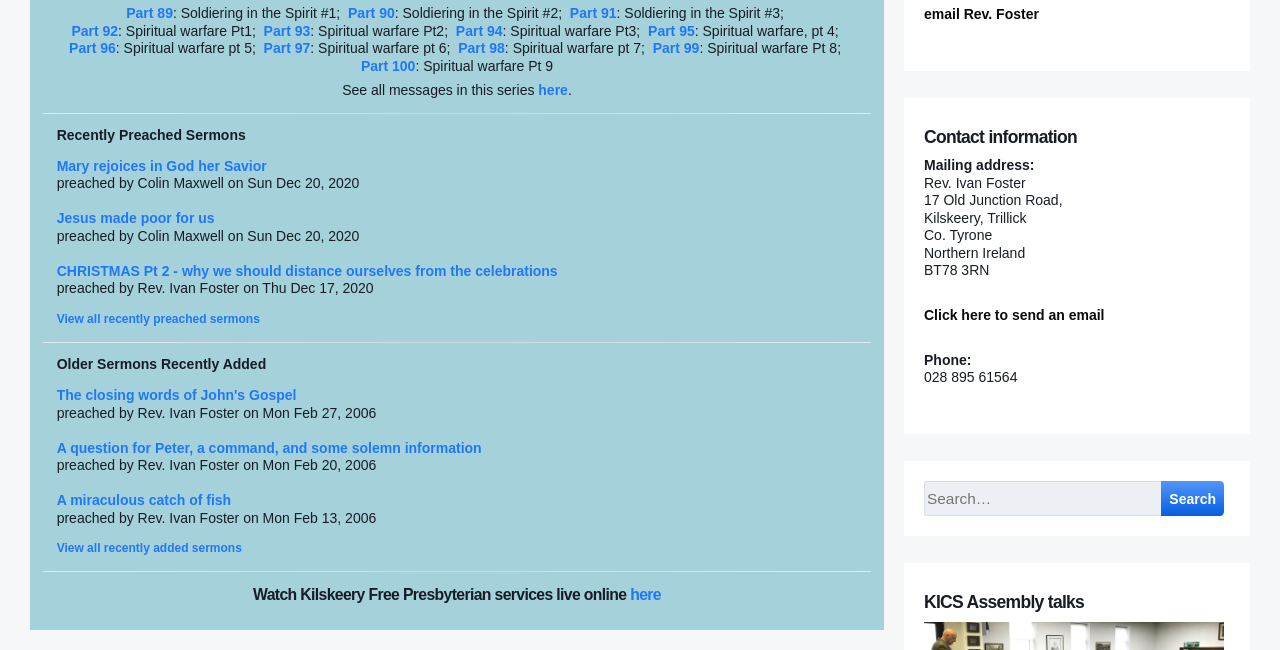Find the bounding box of the element with the following description: "Part 94". The coordinates must be four float numbers between 0 and 1, formatted as [left, top, right, bottom].

[0.356, 0.035, 0.393, 0.06]